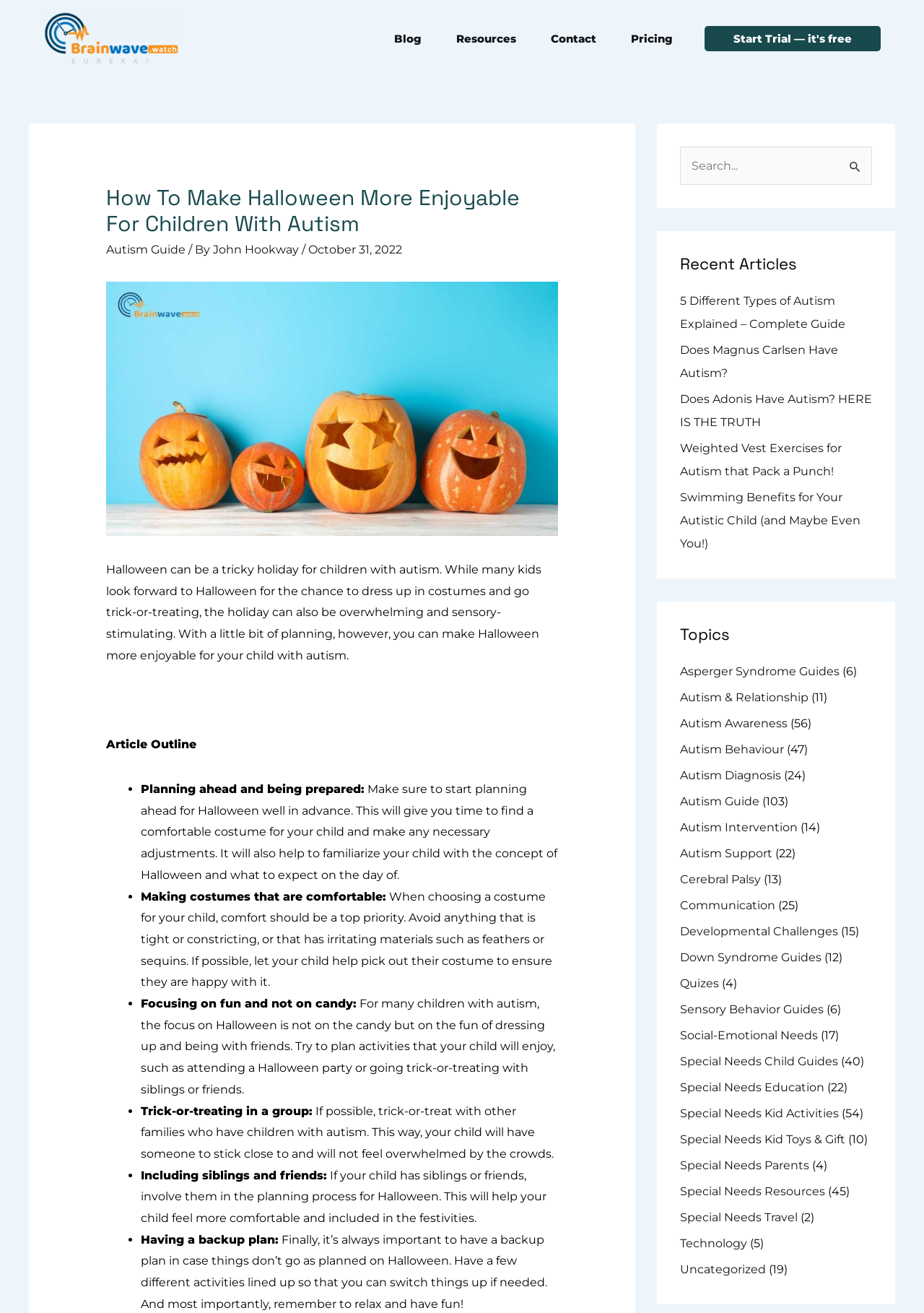What should be avoided when choosing a costume?
Refer to the image and give a detailed answer to the question.

The article suggests that when choosing a costume, comfort should be a top priority, and therefore, tight or constricting materials, as well as irritating materials such as feathers or sequins, should be avoided.